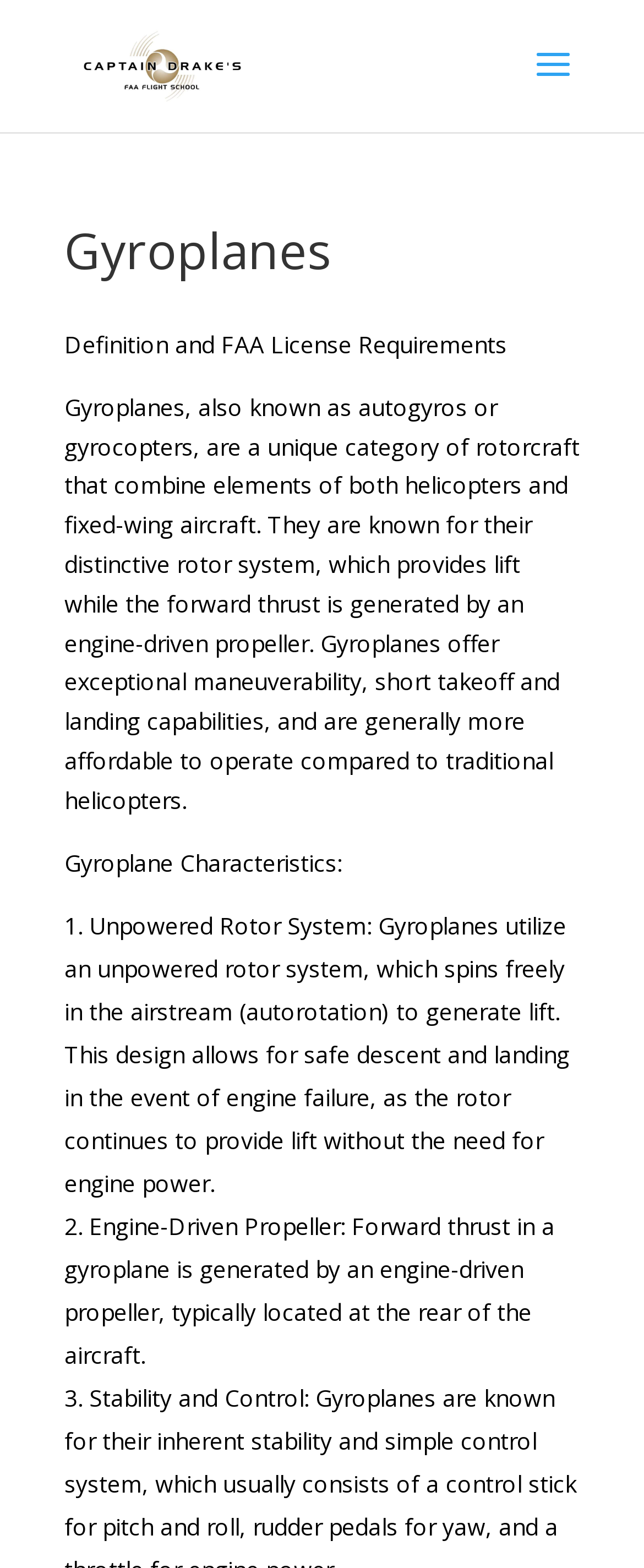Reply to the question with a single word or phrase:
Where is the engine-driven propeller typically located?

Rear of the aircraft